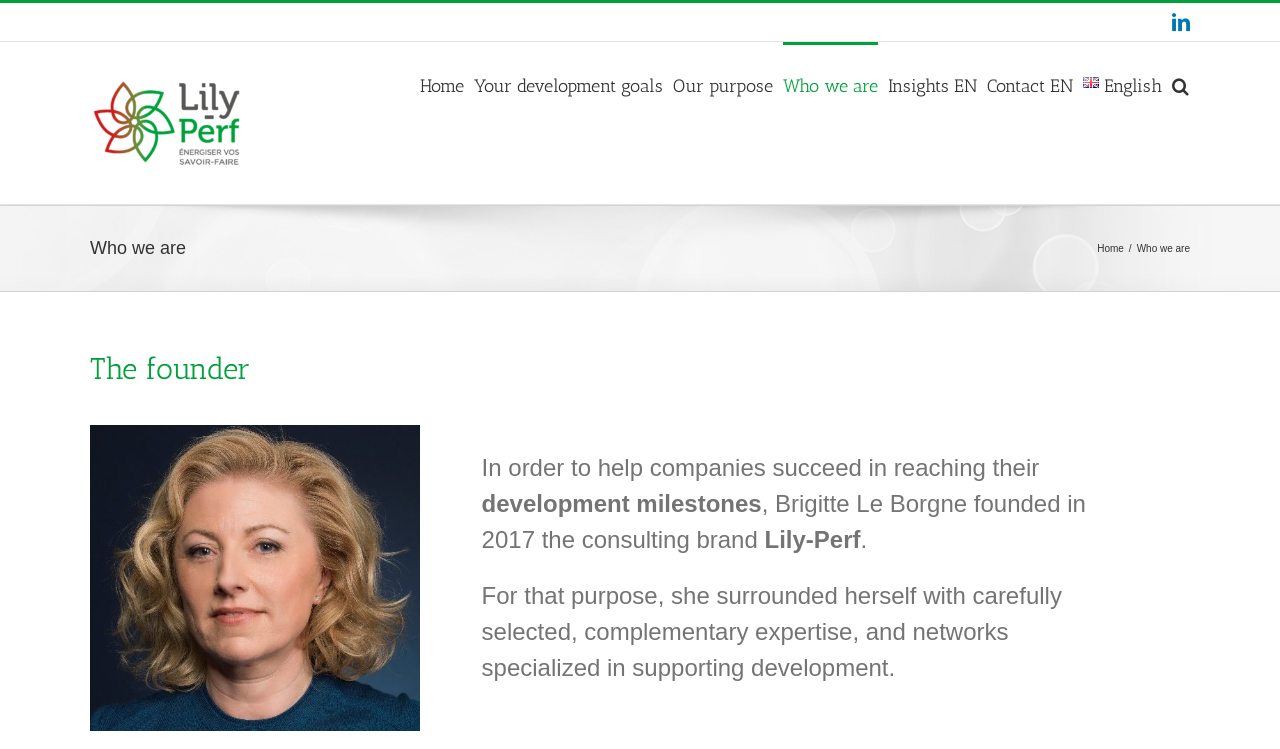Describe every aspect of the webpage in a detailed manner.

The webpage is about Lily-Perf, a consulting brand founded by Brigitte Le Borgne in 2017. At the top left corner, there is a Lily-Perf logo, which is an image. Next to it, there is a main menu navigation bar with several links, including "Home", "Your development goals", "Our purpose", "Who we are", "Insights EN", "Contact EN", and "English English". The "English English" link has a popup menu and an image of the English flag.

Below the navigation bar, there is a heading that reads "Who we are". On the same line, there is a link to "Home" and a slash symbol. The main content of the page is about the founder, Brigitte Le Borgne. There is a figure, likely an image, on the left side of the page, taking up about half of the page's height. The text describes how Brigitte founded Lily-Perf in 2017 to help companies succeed in reaching their development milestones. It also mentions that she surrounded herself with carefully selected expertise and networks to support development.

At the top right corner, there are two links: "LinkedIn" and "Search". The LinkedIn link has an icon.